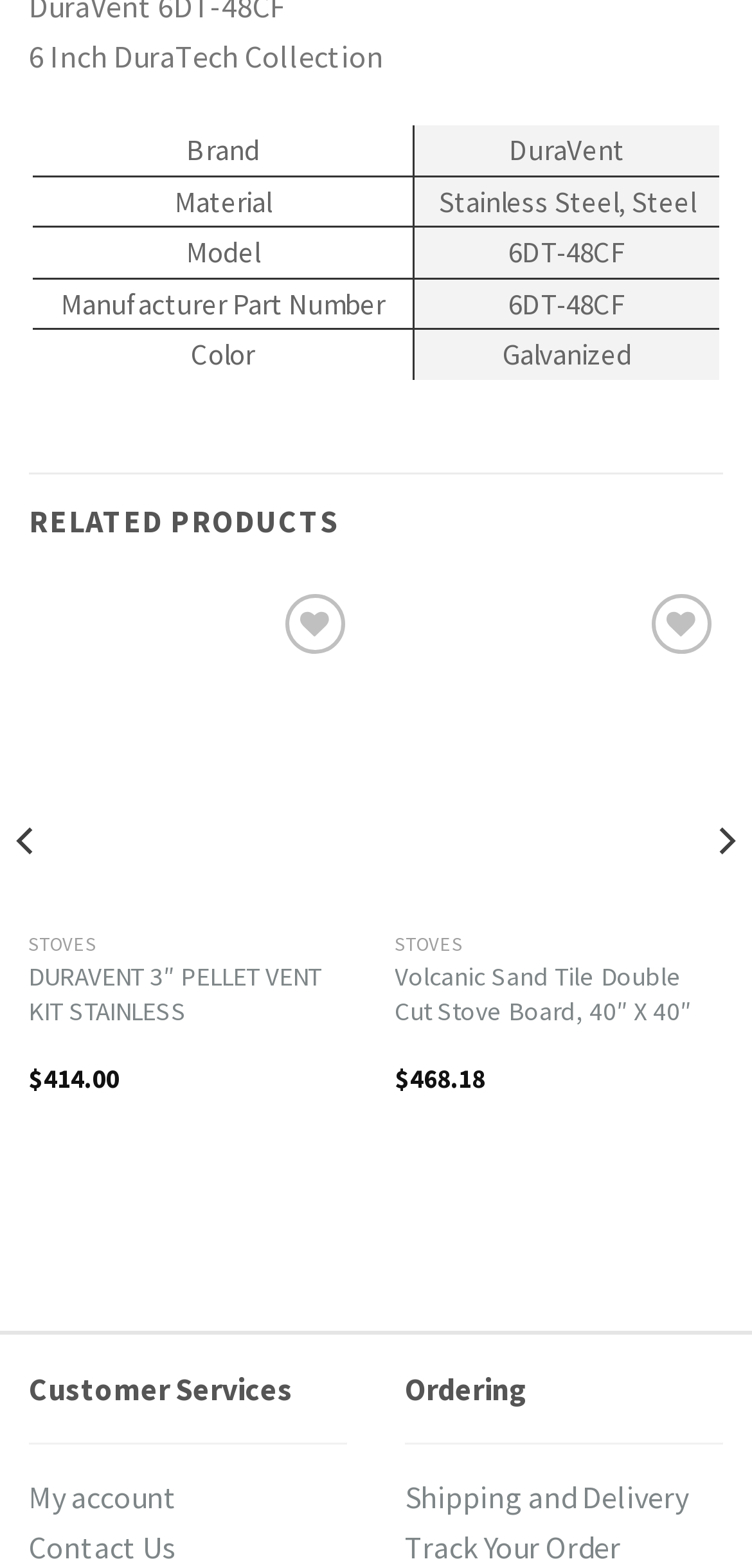What is the function of the button 'Wishlist'?
Give a comprehensive and detailed explanation for the question.

The function of the button 'Wishlist' can be inferred from its context. It is located next to the product links in the 'RELATED PRODUCTS' section, and it has a link 'Add to Wishlist' next to it, suggesting that it allows users to add the product to their wishlist.